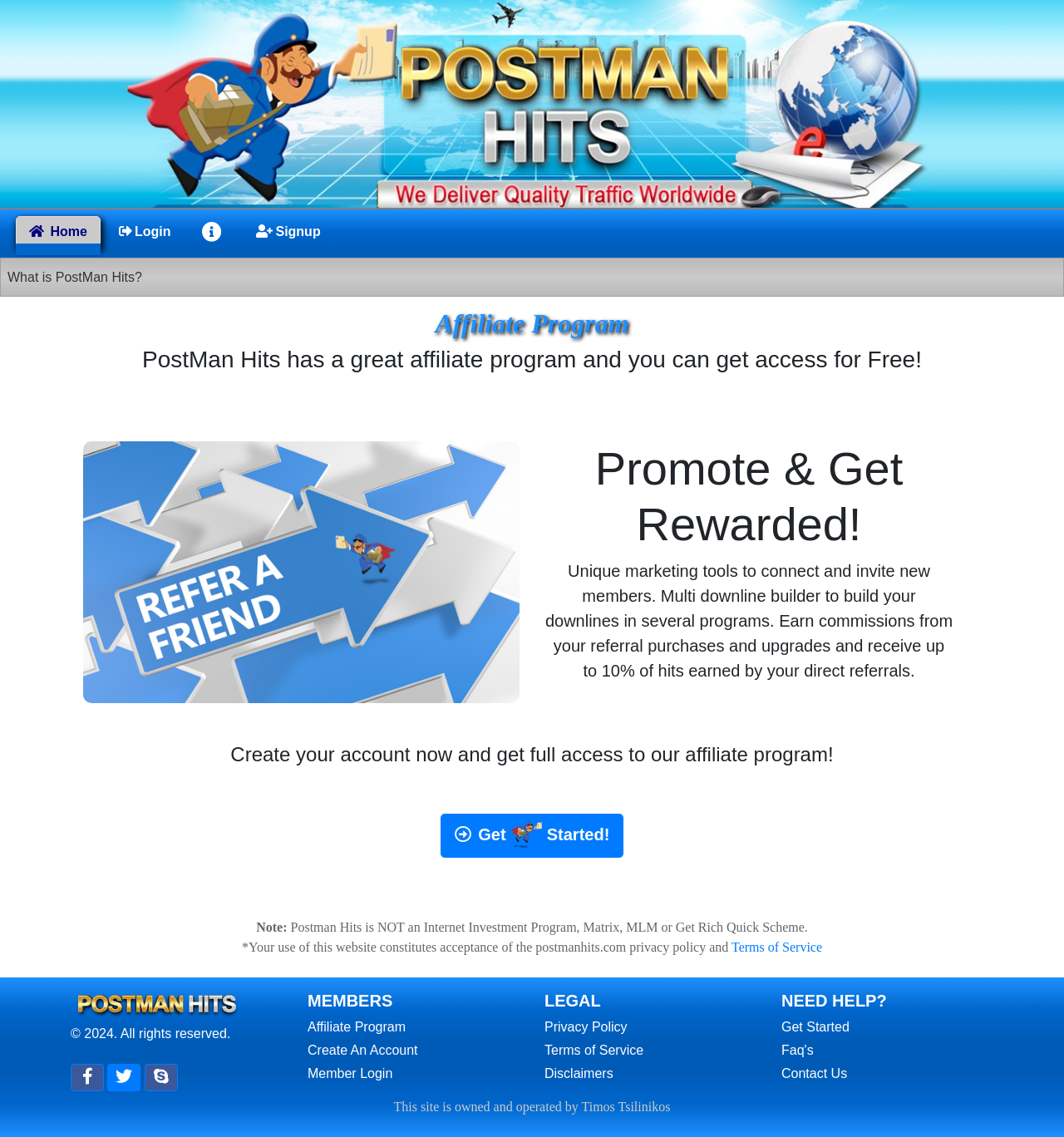What is the purpose of the 'Reffer A Friend' image?
Please answer the question with as much detail as possible using the screenshot.

The 'Reffer A Friend' image is placed near the heading 'Promote & Get Rewarded!' and the text 'Unique marketing tools to connect and invite new members...', suggesting that the image is related to promoting and getting rewarded for referring friends.